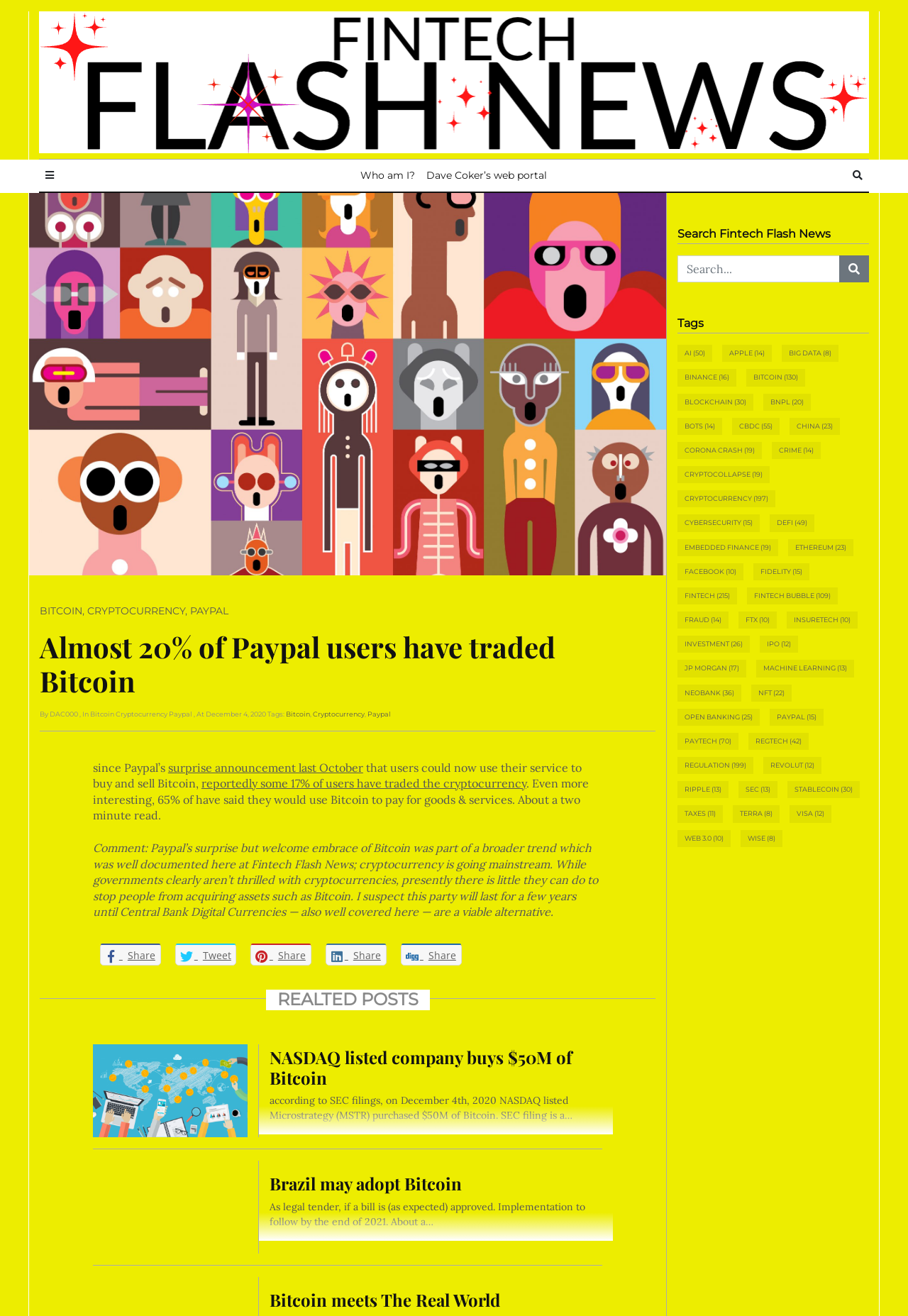What is the author of the article?
From the image, respond using a single word or phrase.

DAC000